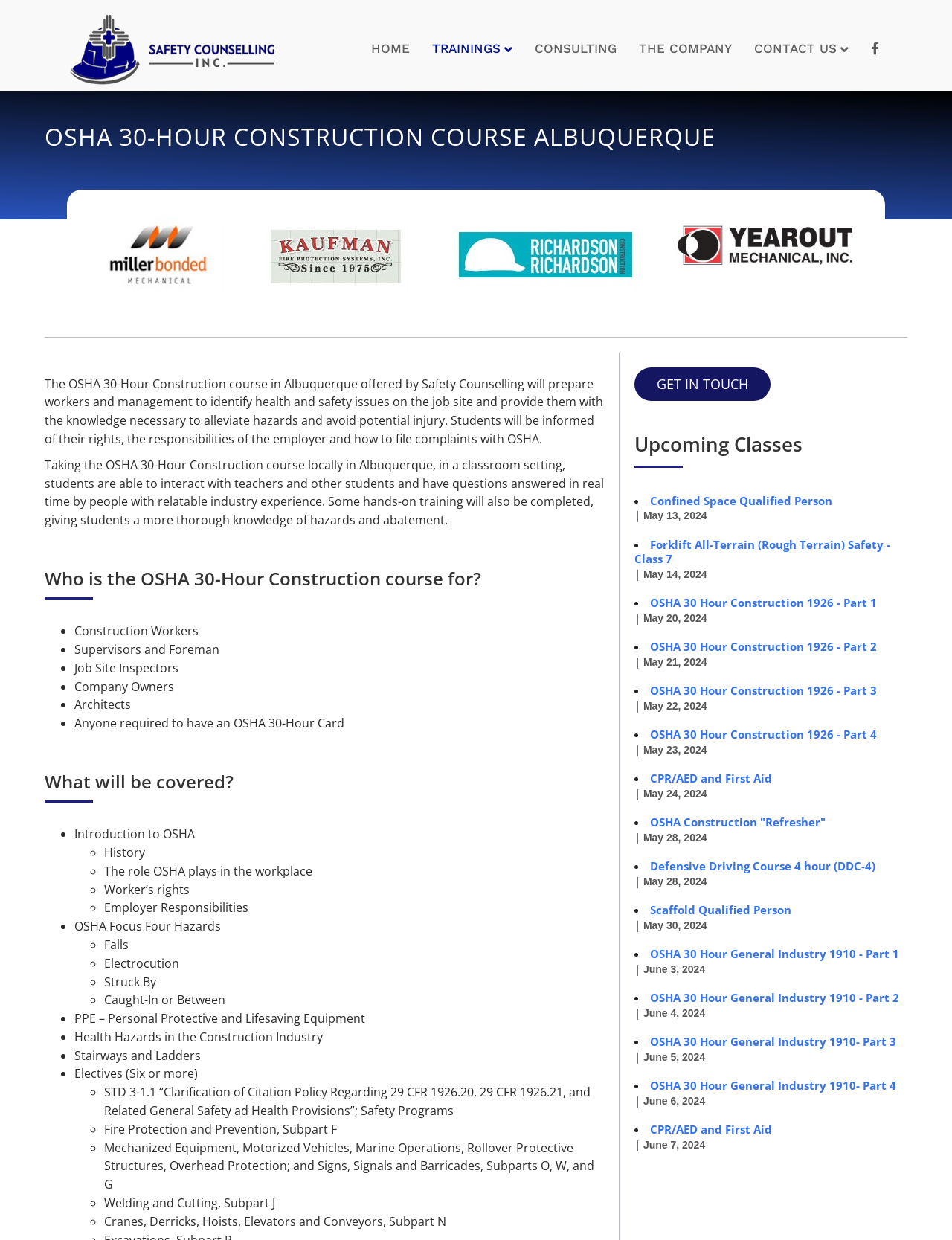Given the element description, predict the bounding box coordinates in the format (top-left x, top-left y, bottom-right x, bottom-right y), using floating point numbers between 0 and 1: OSHA Construction "Refresher"

[0.683, 0.663, 0.867, 0.675]